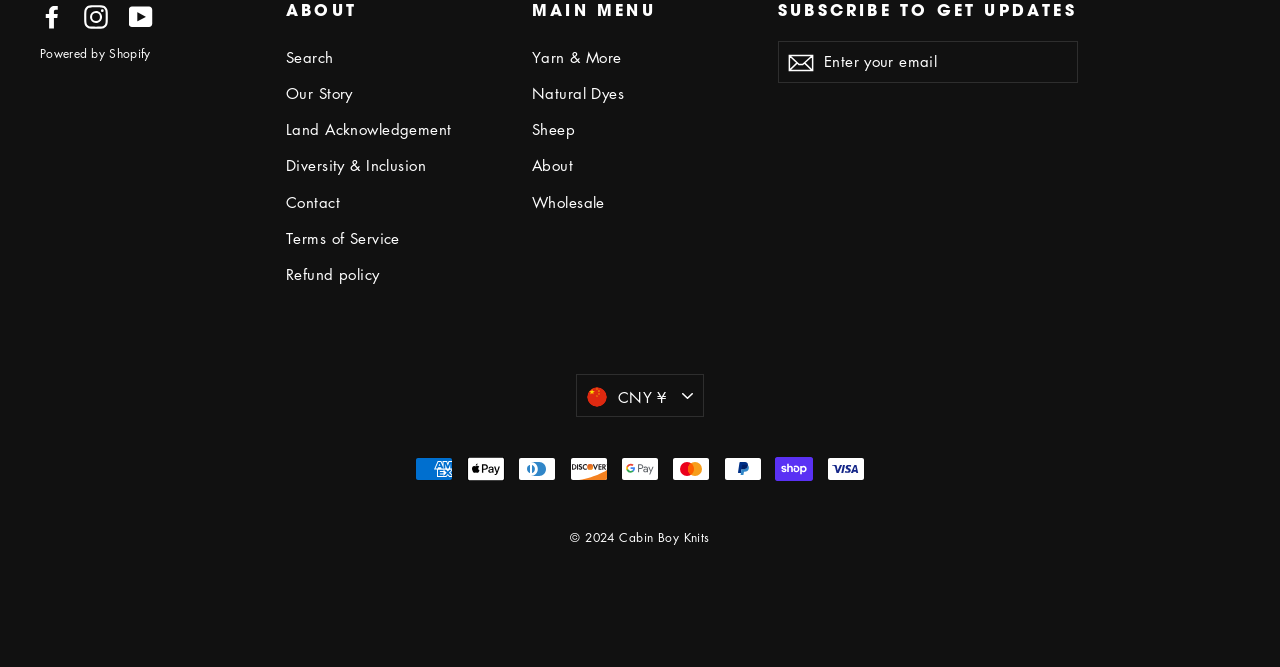Answer succinctly with a single word or phrase:
How many payment methods are accepted?

9